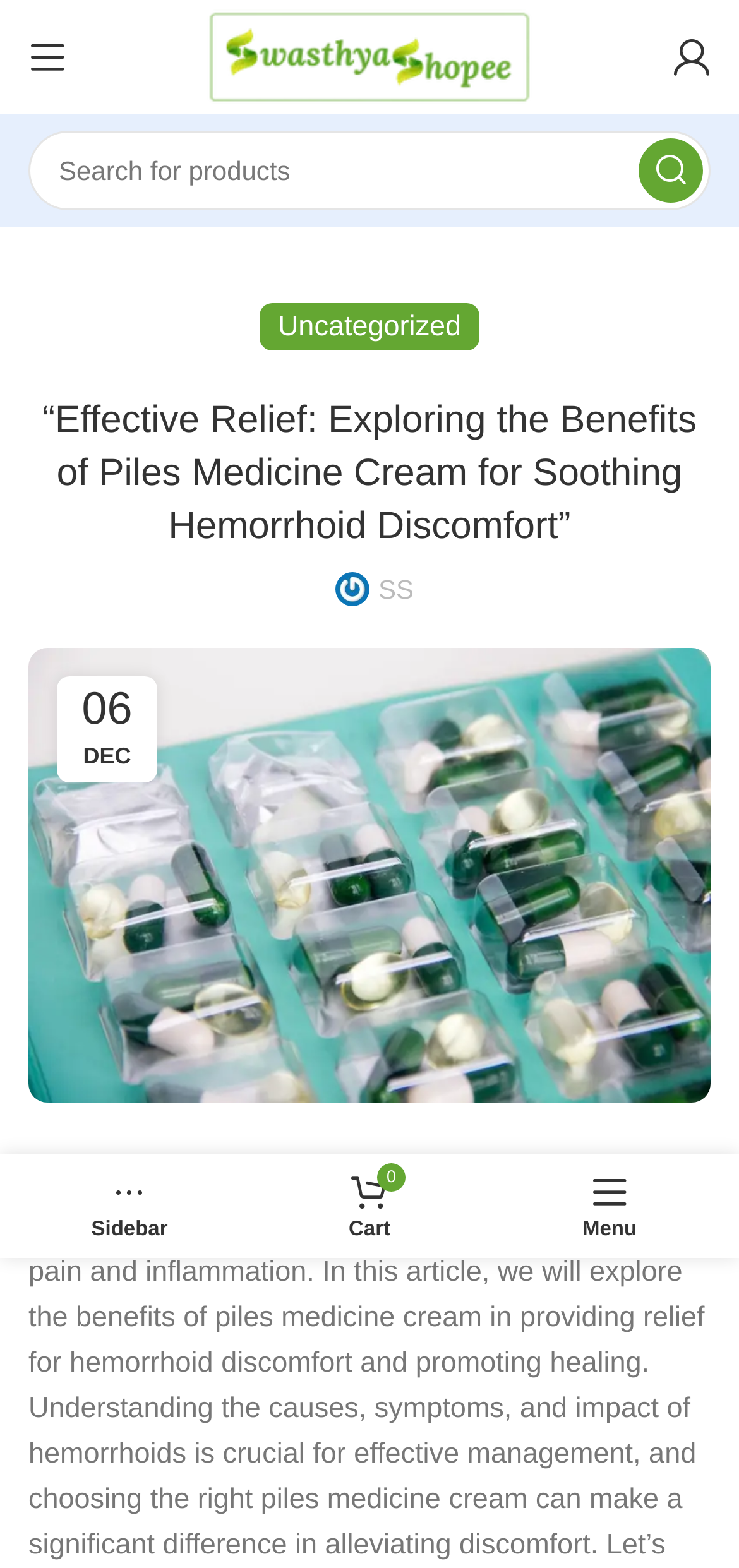Generate a thorough caption that explains the contents of the webpage.

The webpage is about hemorrhoid discomfort and its management, as indicated by the meta description. At the top left corner, there is a link to open the mobile menu. Next to it, on the top center, is the site logo, which is an image of "Swasthyashopee". On the top right corner, there is a link with an icon.

Below the top section, there is a search bar that spans almost the entire width of the page, with a search button on the right end. Below the search bar, there is a heading that reads "“Effective Relief: Exploring the Benefits of Piles Medicine Cream for Soothing Hemorrhoid Discomfort”". 

To the right of the heading, there is an author's avatar image, and next to it, a link with the author's initials "SS". Below the heading, there is a section with a figure and two static texts, one showing the date "06" and the other showing the month "DEC".

On the left side of the page, there is a sidebar with links to the main menu, cart, and other options. The cart link shows that it is currently empty. On the bottom left corner, there is a link to the sidebar, and on the bottom right corner, there is a link to the main menu.